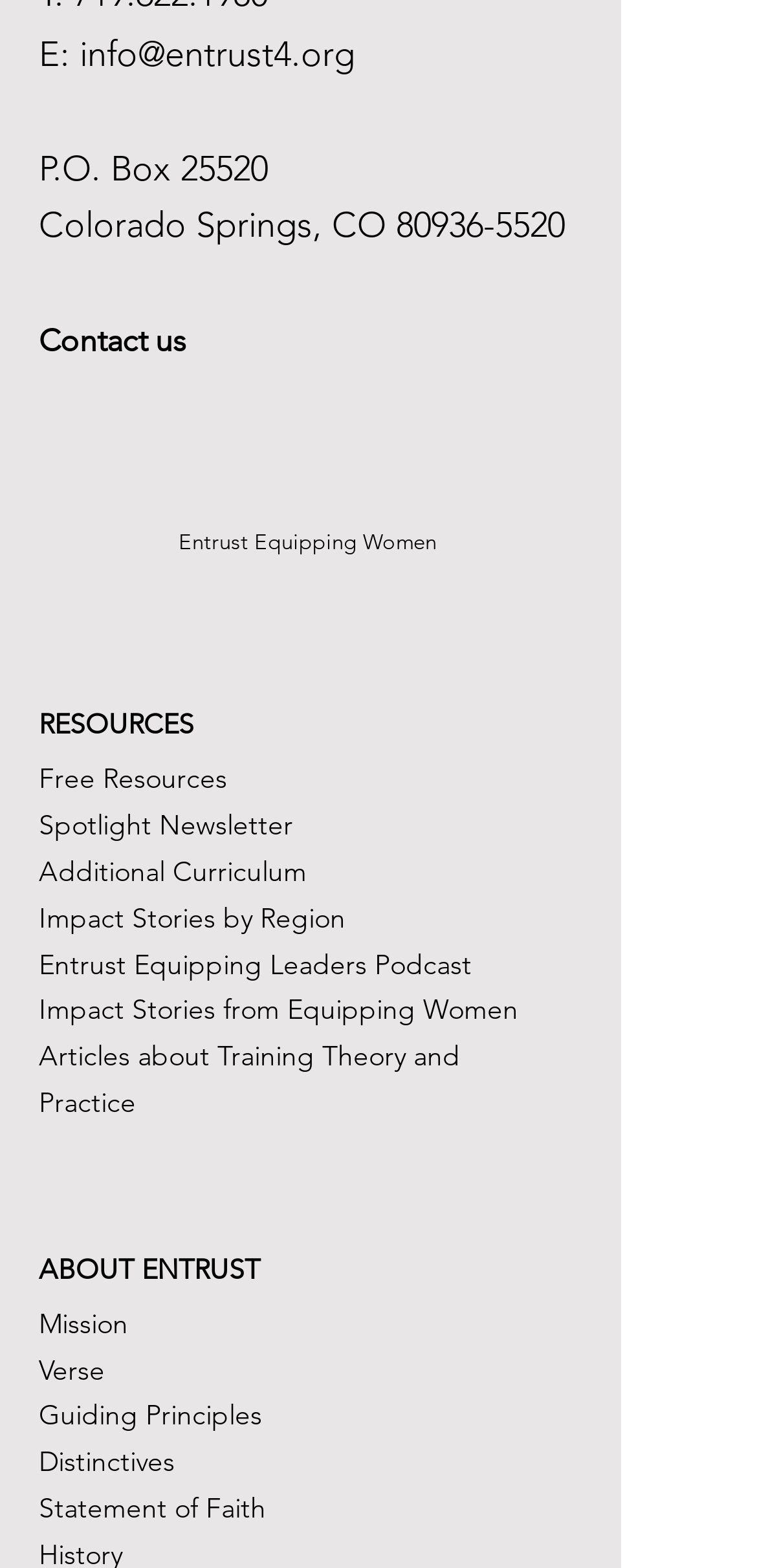Determine the bounding box coordinates for the region that must be clicked to execute the following instruction: "Check out Entrust Equipping Women".

[0.236, 0.337, 0.577, 0.354]